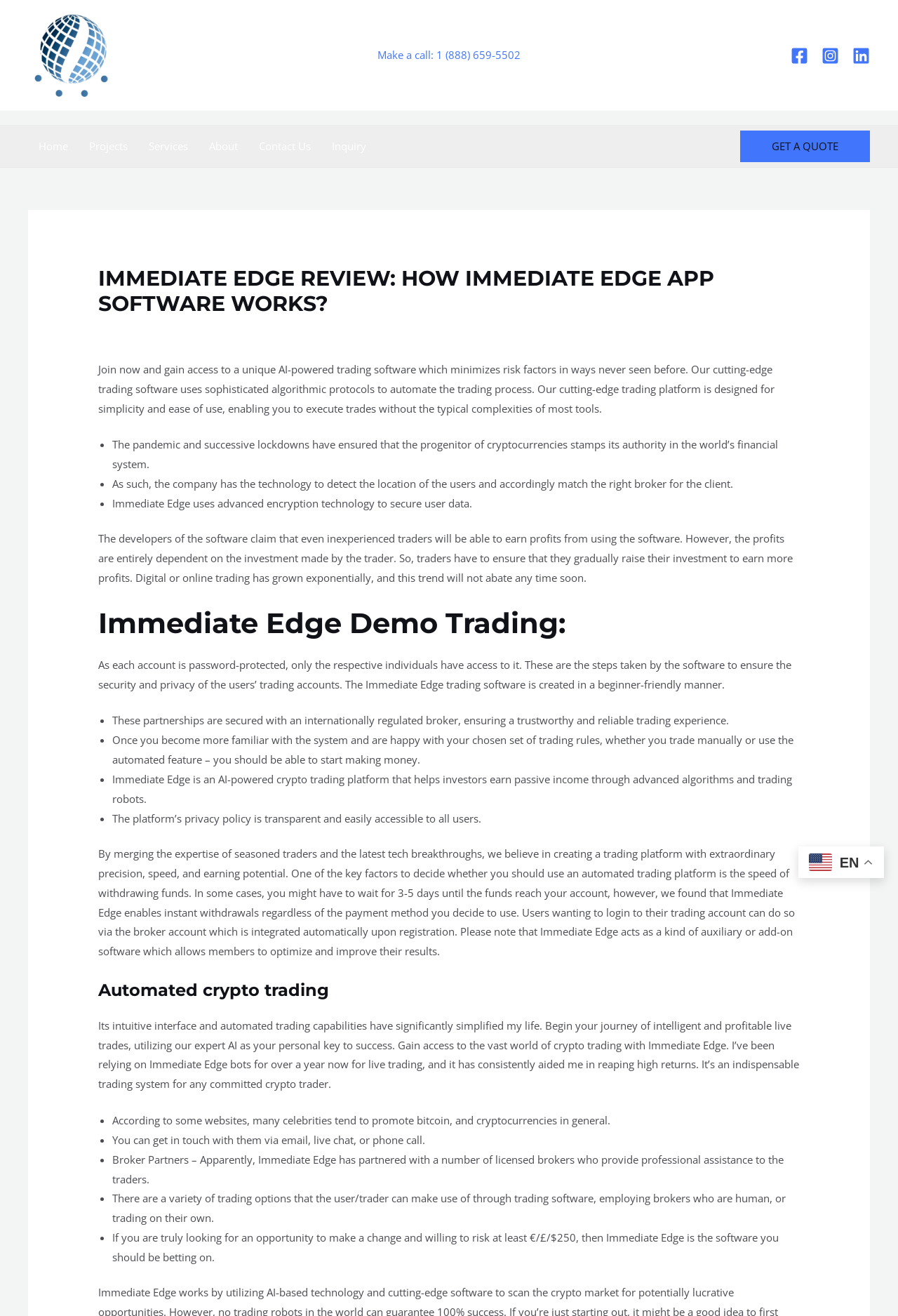Locate the UI element described by Get A Quote in the provided webpage screenshot. Return the bounding box coordinates in the format (top-left x, top-left y, bottom-right x, bottom-right y), ensuring all values are between 0 and 1.

[0.824, 0.099, 0.969, 0.123]